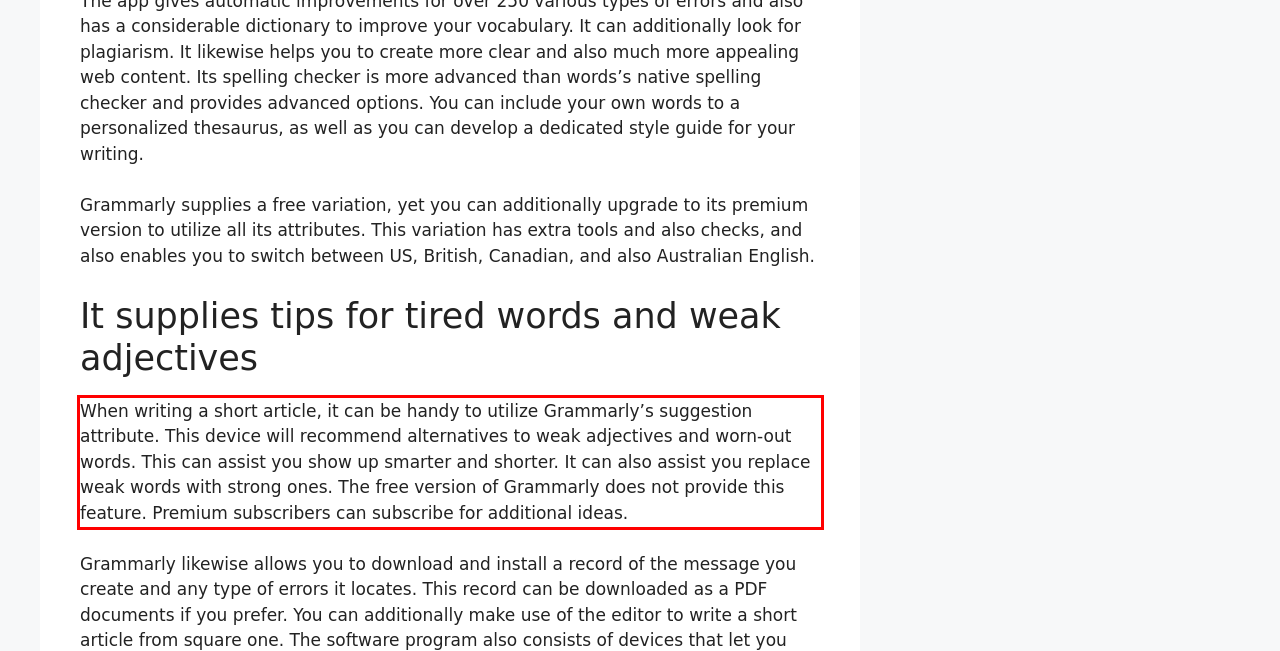Extract and provide the text found inside the red rectangle in the screenshot of the webpage.

When writing a short article, it can be handy to utilize Grammarly’s suggestion attribute. This device will recommend alternatives to weak adjectives and worn-out words. This can assist you show up smarter and shorter. It can also assist you replace weak words with strong ones. The free version of Grammarly does not provide this feature. Premium subscribers can subscribe for additional ideas.